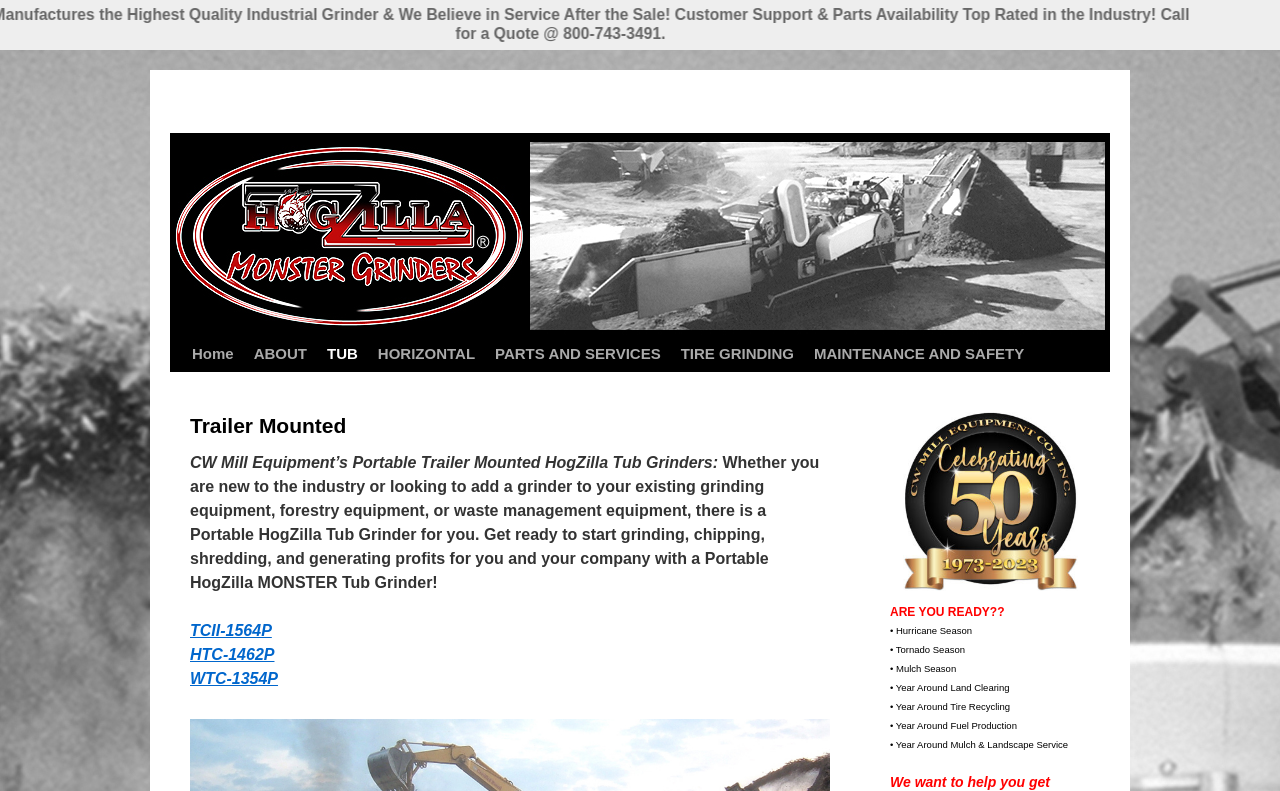Reply to the question below using a single word or brief phrase:
What is the name of the company mentioned on the webpage?

CW Mill Equipment Co., Inc.